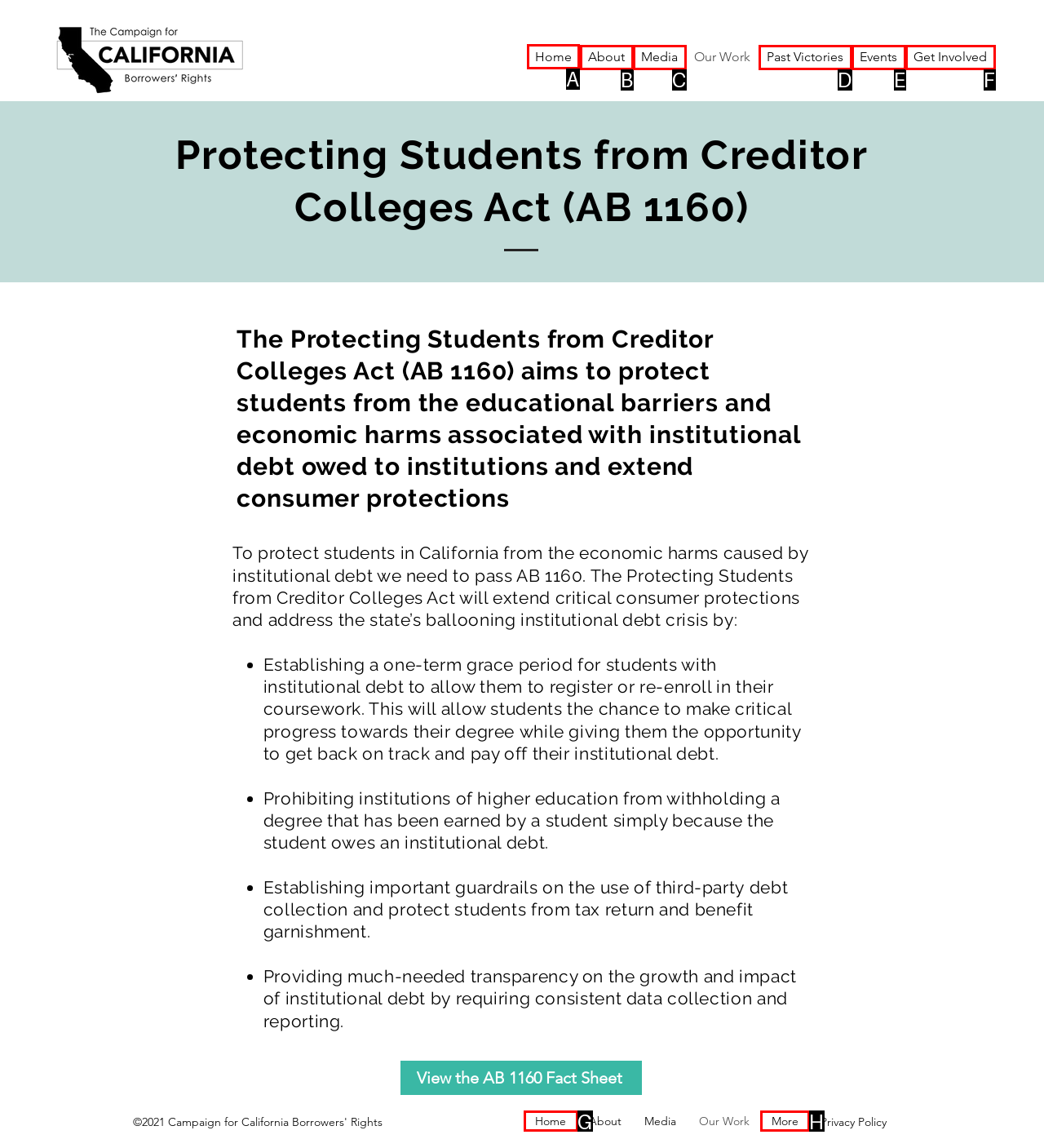Identify the HTML element that should be clicked to accomplish the task: Go to Home
Provide the option's letter from the given choices.

A